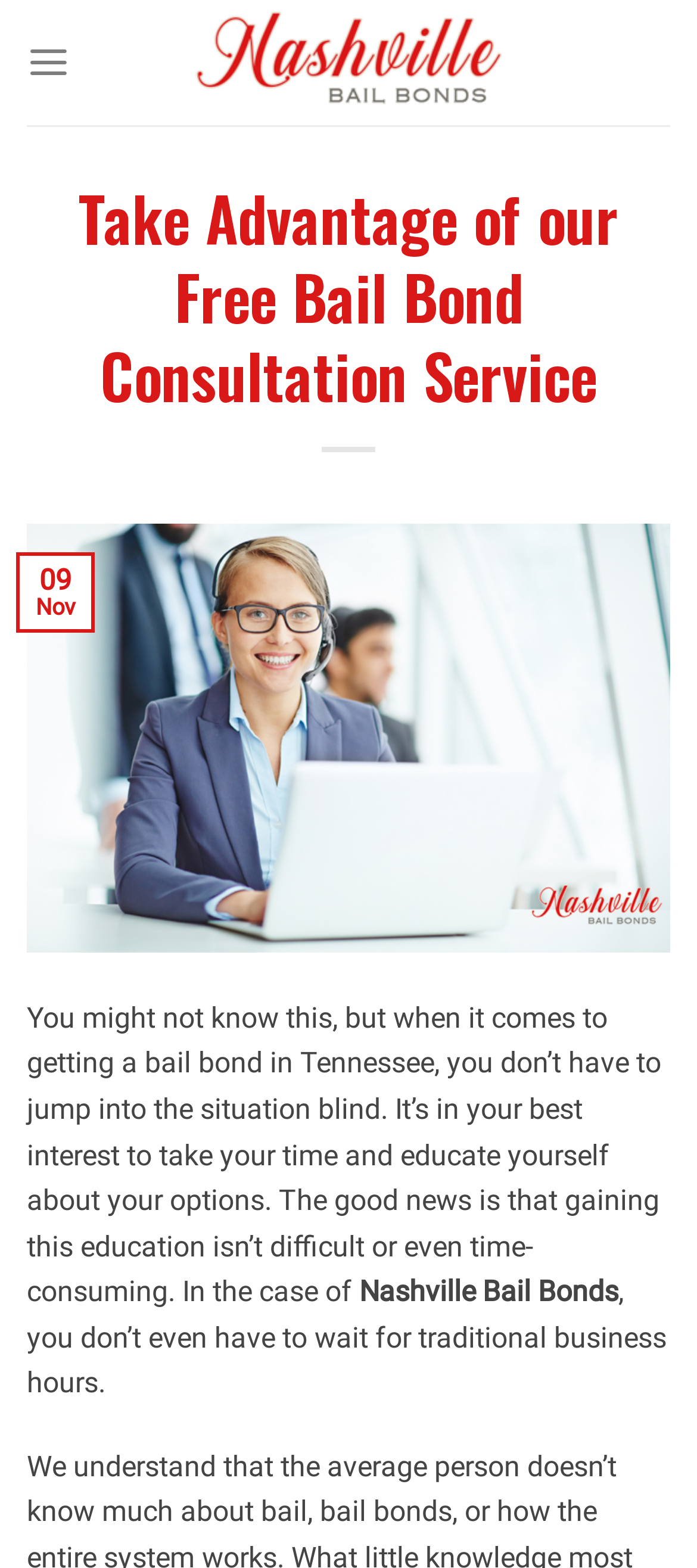Locate and provide the bounding box coordinates for the HTML element that matches this description: "parent_node: 09".

[0.038, 0.458, 0.962, 0.48]